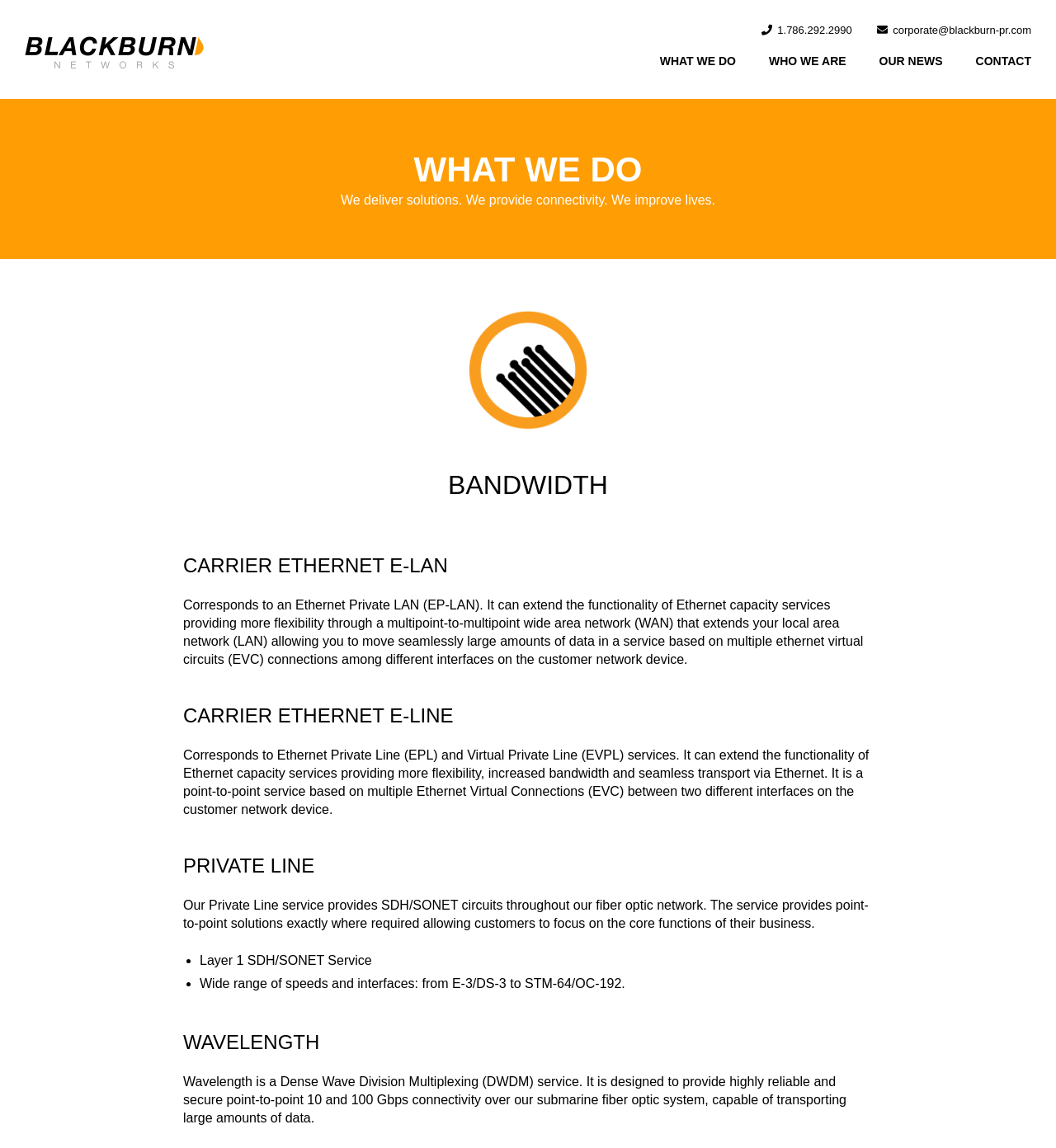From the image, can you give a detailed response to the question below:
What is the purpose of the CARRIER ETHERNET E-LAN service?

I found the answer by looking at the heading 'CARRIER ETHERNET E-LAN' and its corresponding StaticText element with the bounding box coordinates [0.173, 0.521, 0.818, 0.58] which describes the service as extending the functionality of Ethernet capacity services.